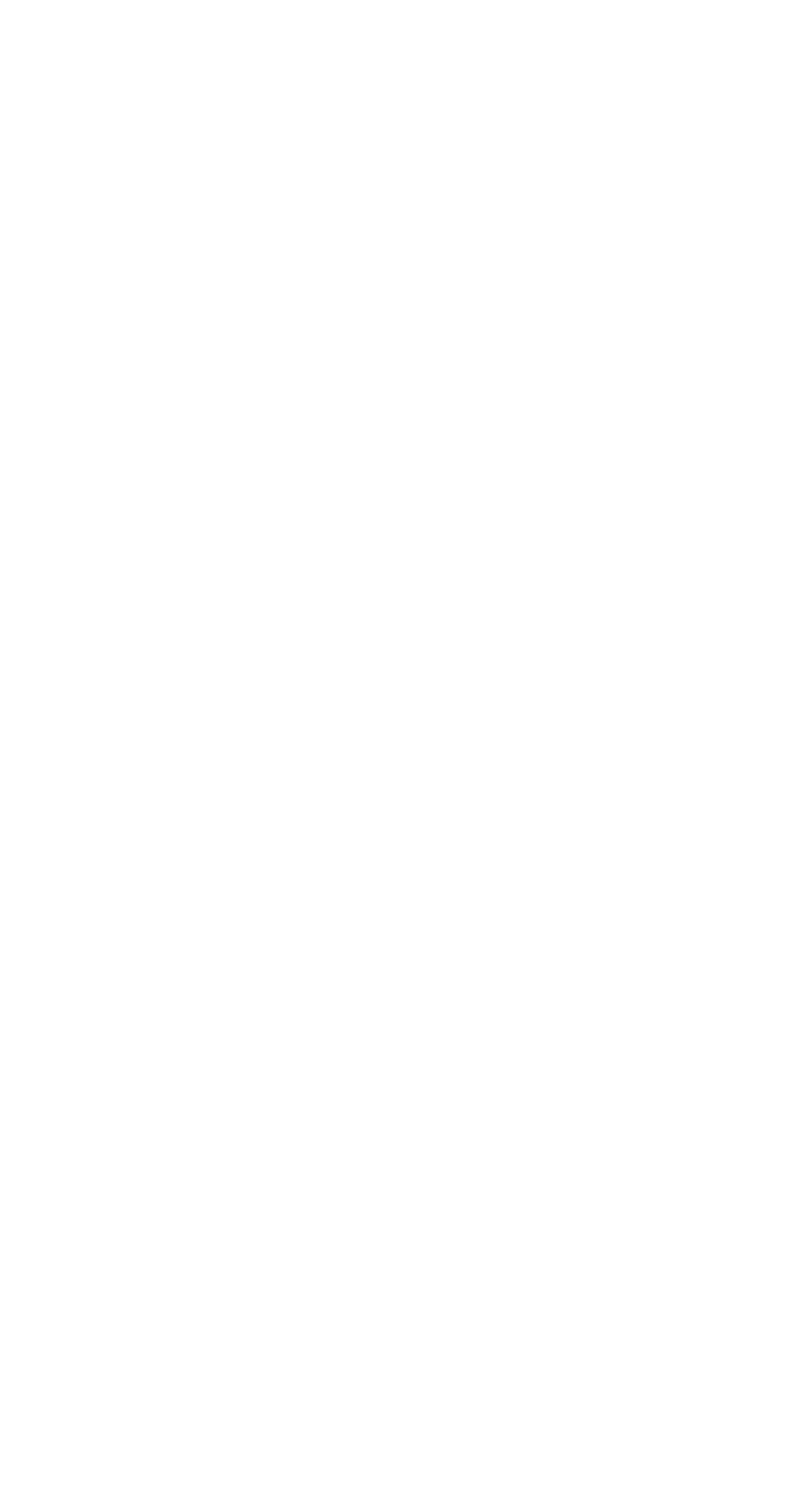What type of information is available in the 'About Us' section?
Using the image, provide a concise answer in one word or a short phrase.

Company information